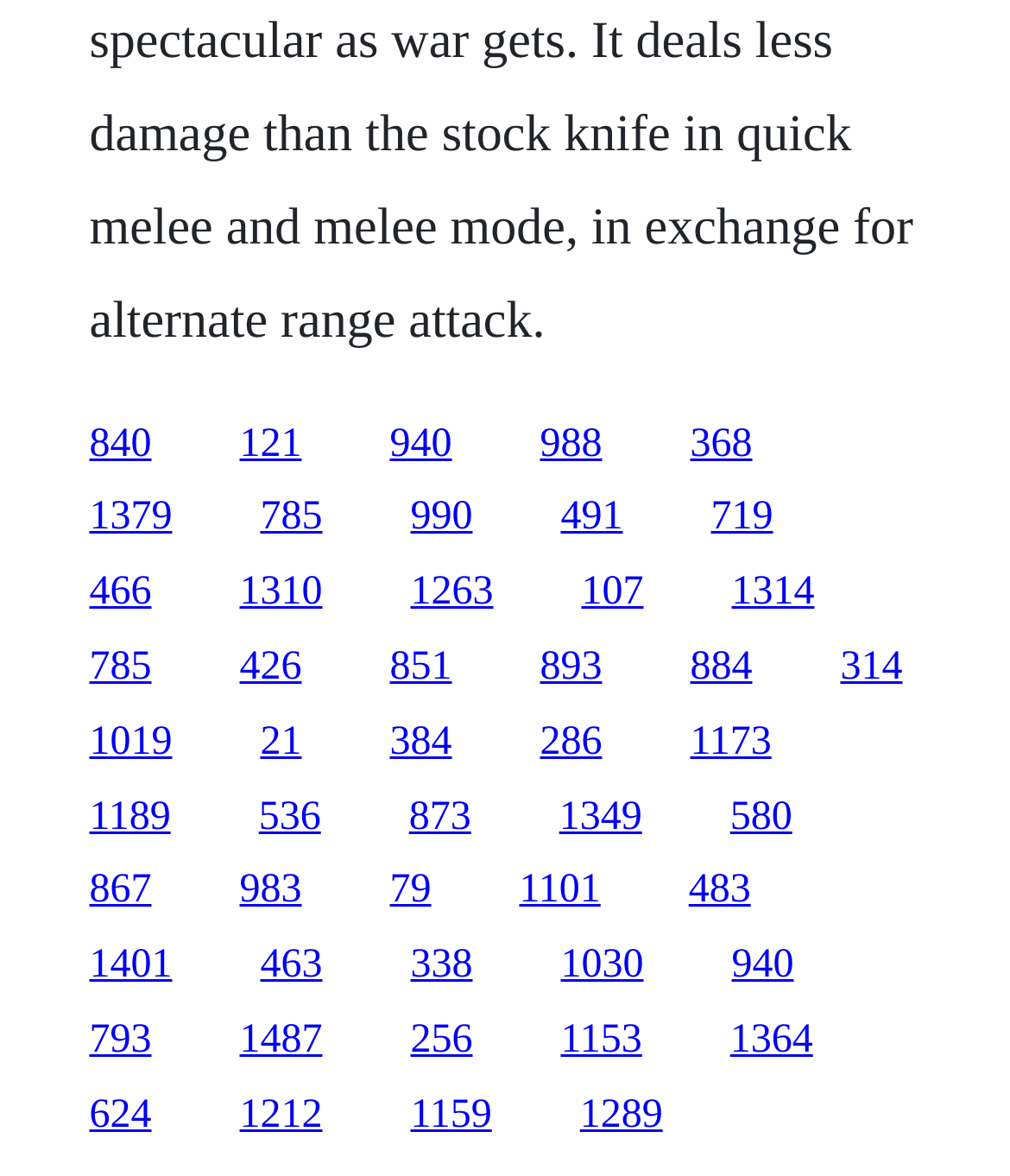Identify the bounding box coordinates for the element you need to click to achieve the following task: "Check the law office address". The coordinates must be four float values ranging from 0 to 1, formatted as [left, top, right, bottom].

None